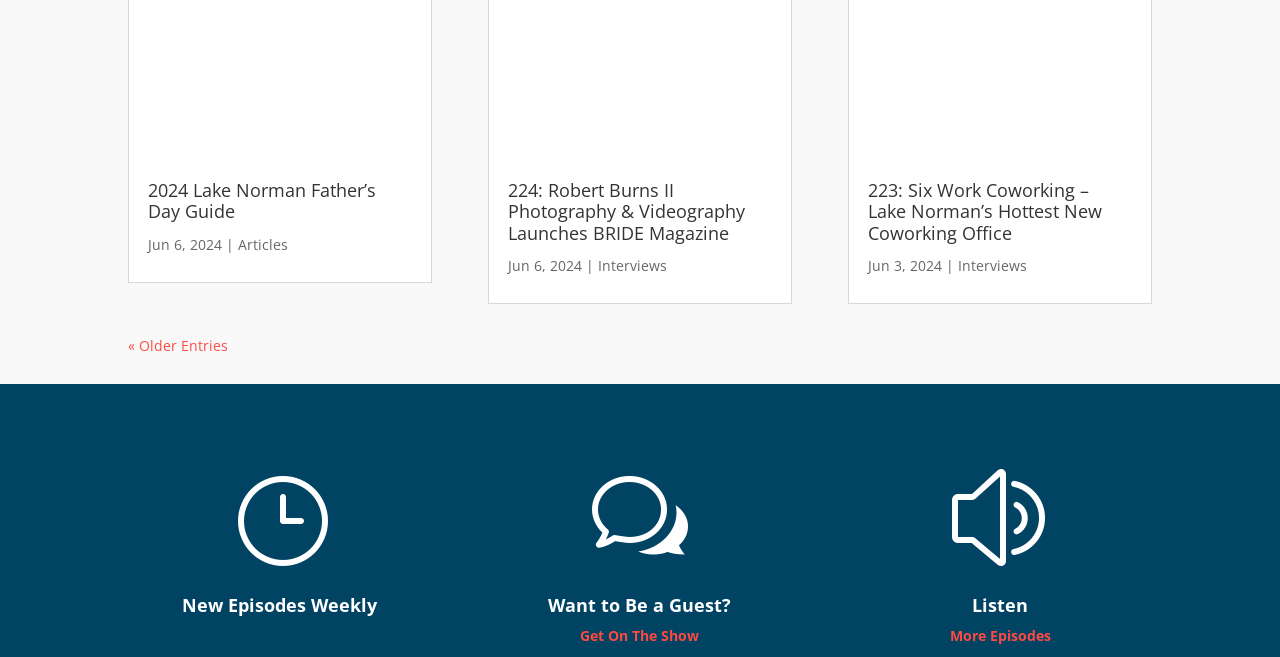Find the bounding box coordinates for the element that must be clicked to complete the instruction: "select a month from posts by month". The coordinates should be four float numbers between 0 and 1, indicated as [left, top, right, bottom].

None